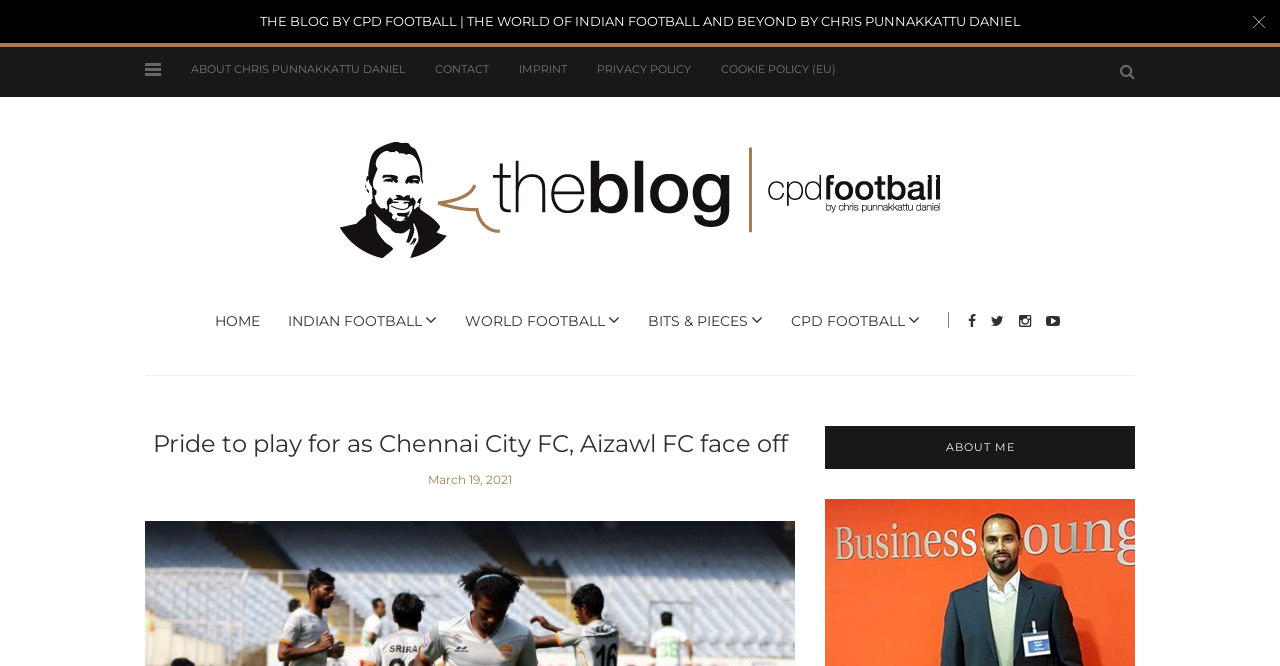Could you determine the bounding box coordinates of the clickable element to complete the instruction: "go to home page"? Provide the coordinates as four float numbers between 0 and 1, i.e., [left, top, right, bottom].

[0.168, 0.468, 0.203, 0.495]